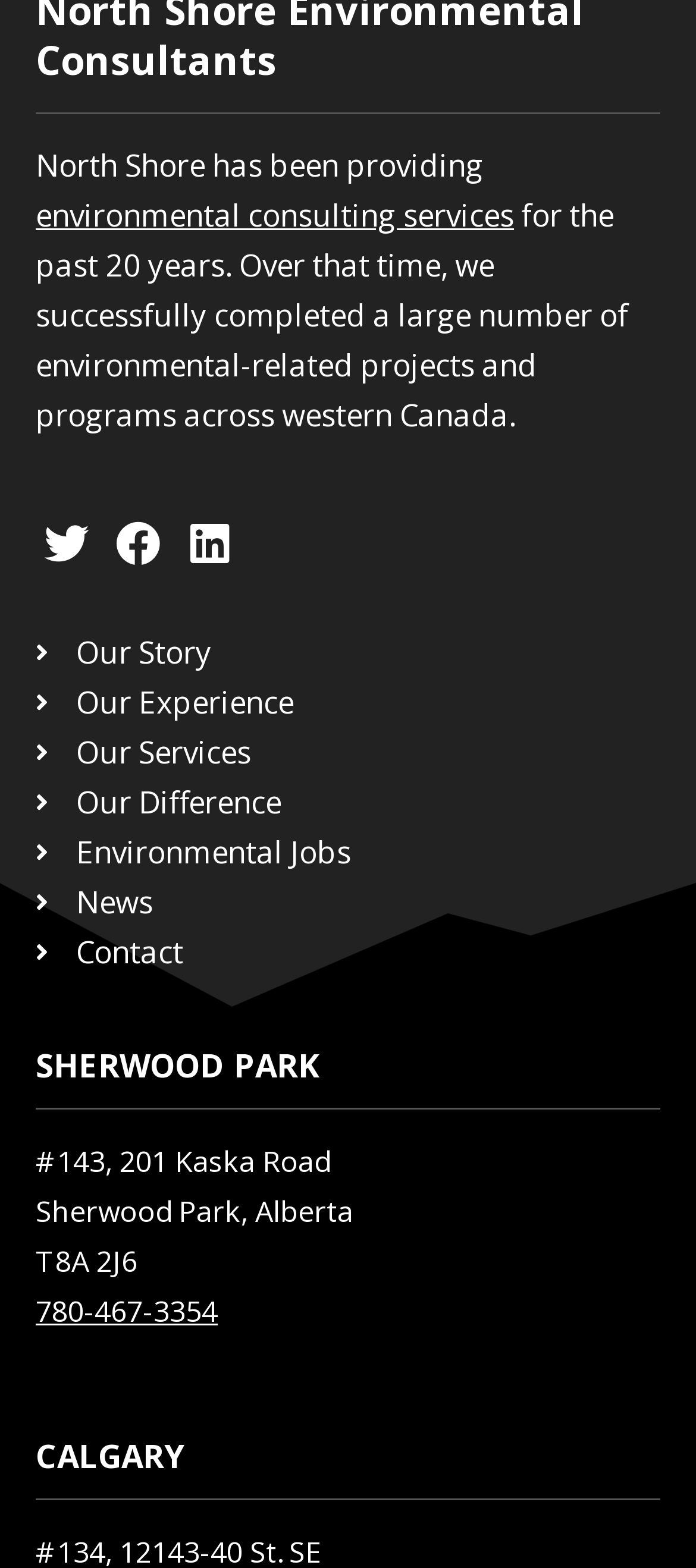Locate the bounding box coordinates of the clickable part needed for the task: "Learn about Our Story".

[0.051, 0.4, 0.949, 0.432]